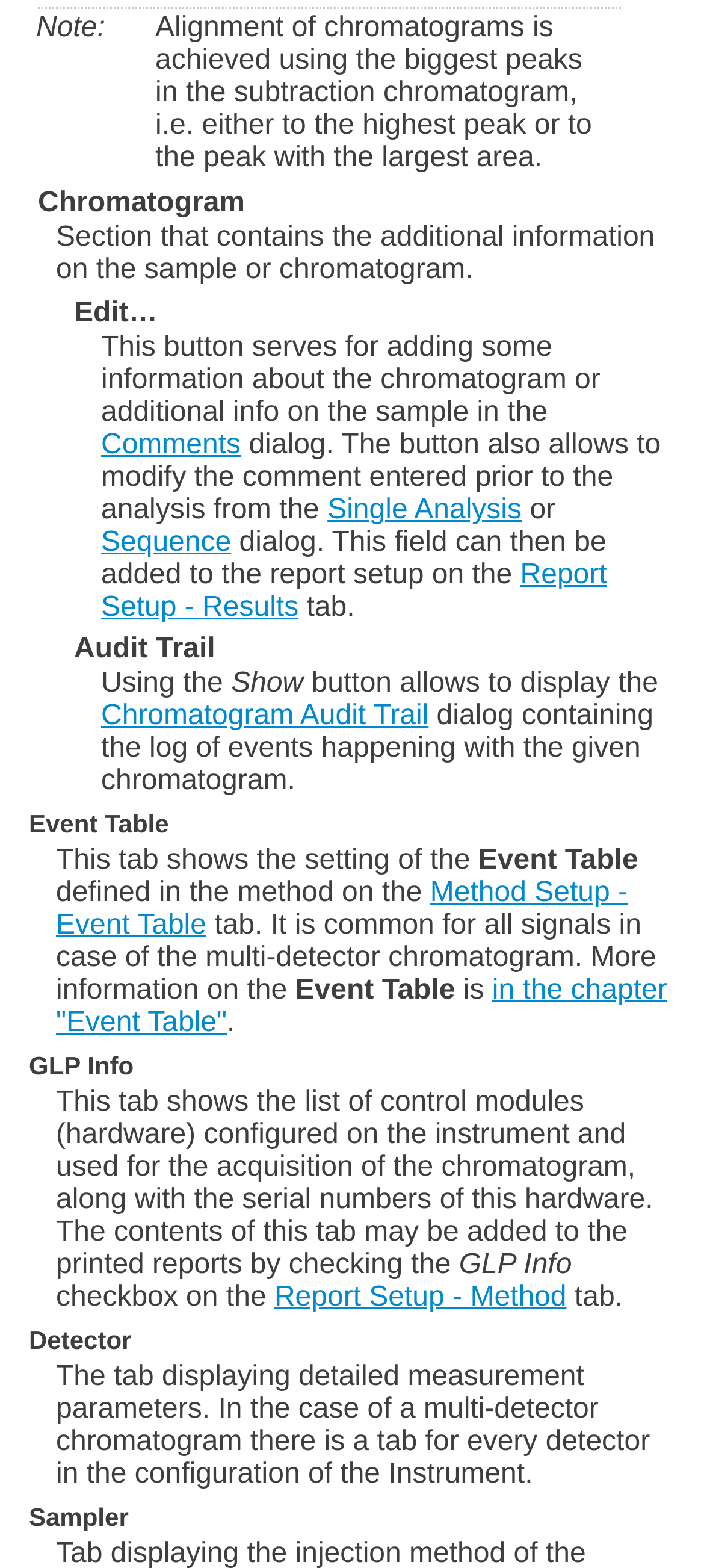Bounding box coordinates are specified in the format (top-left x, top-left y, bottom-right x, bottom-right y). All values are floating point numbers bounded between 0 and 1. Please provide the bounding box coordinate of the region this sentence describes: Comments

[0.144, 0.273, 0.342, 0.293]